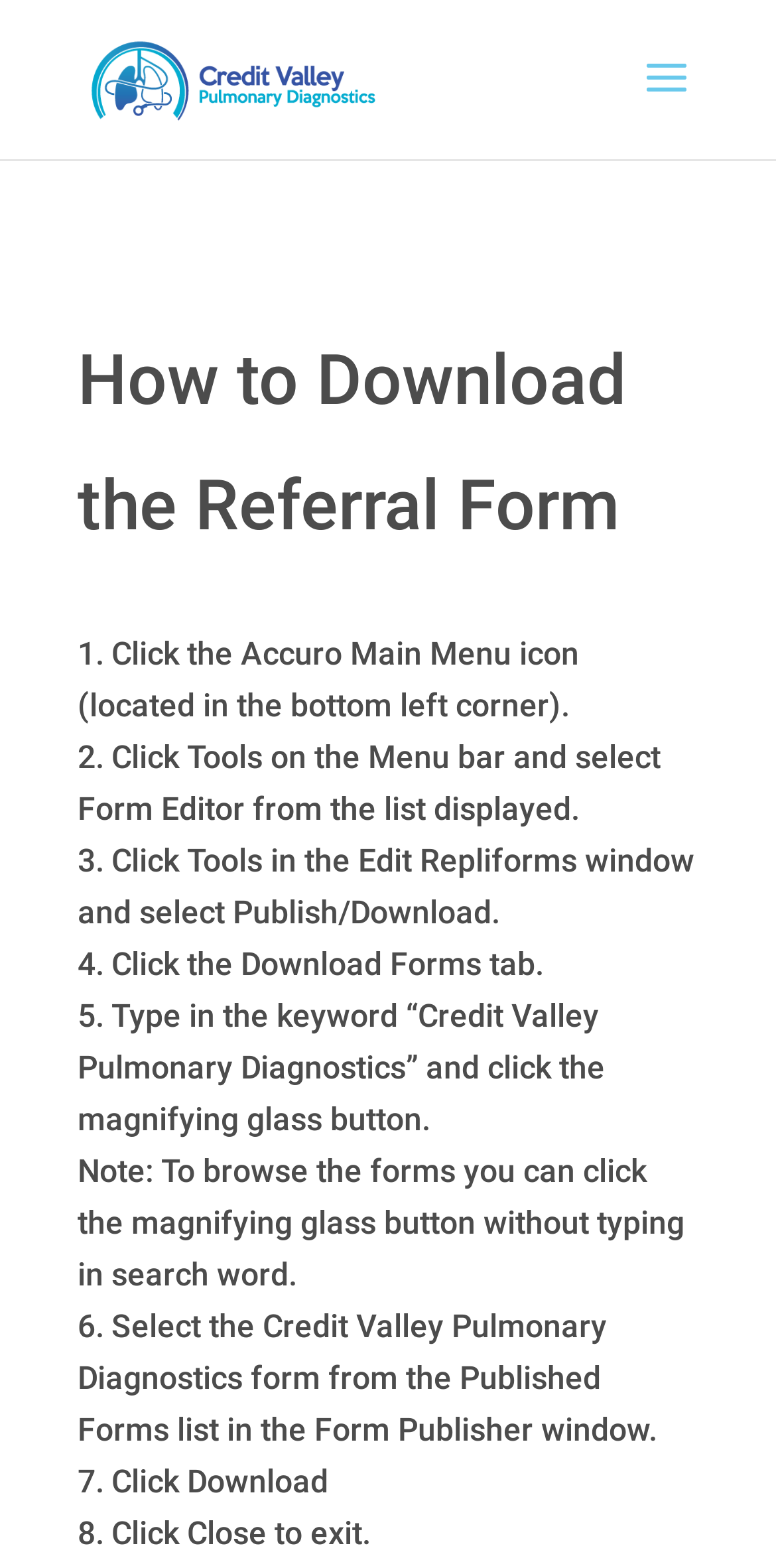How many steps are there to download the referral form?
Using the image, answer in one word or phrase.

8